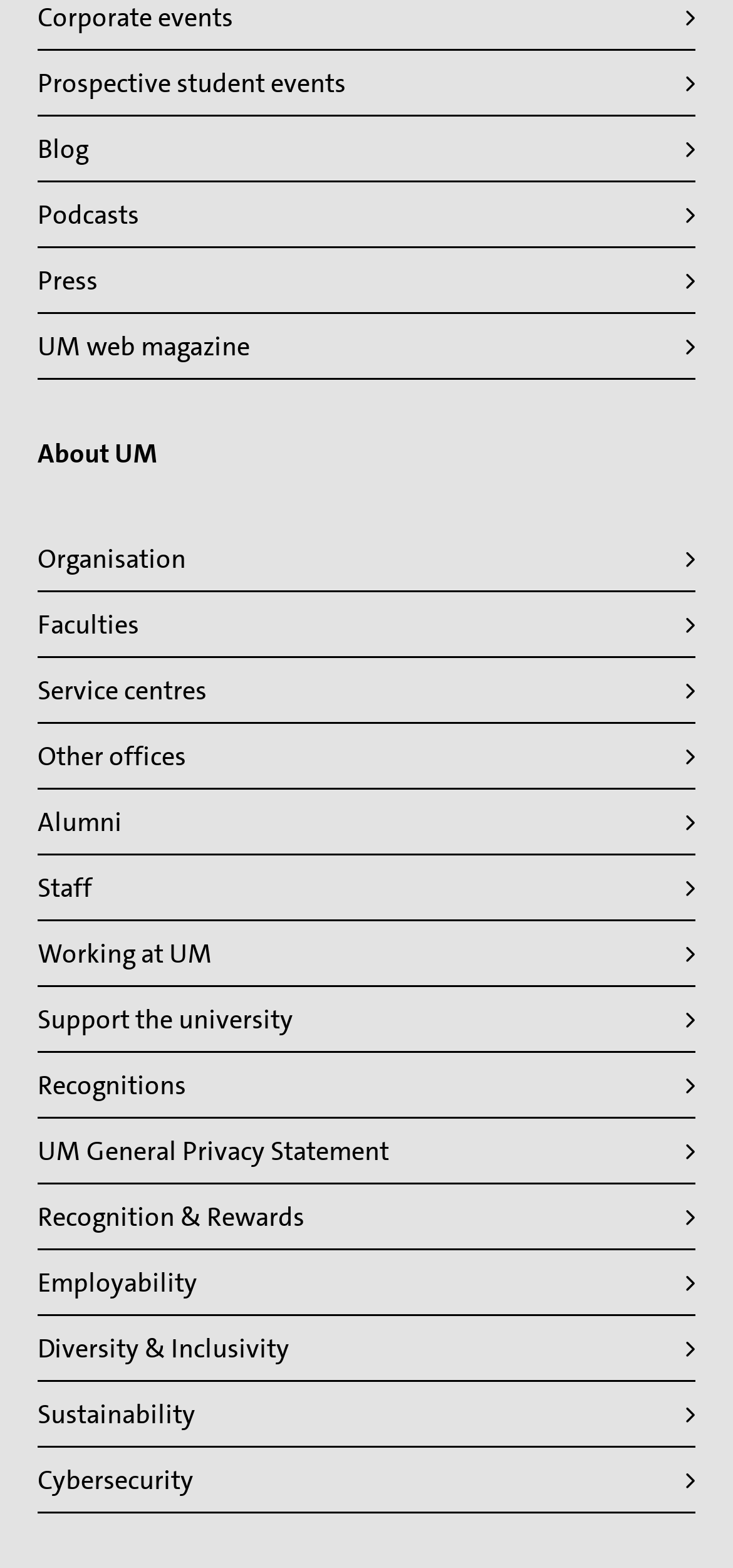Please reply to the following question using a single word or phrase: 
What is the purpose of the 'Support the university' link?

Donation